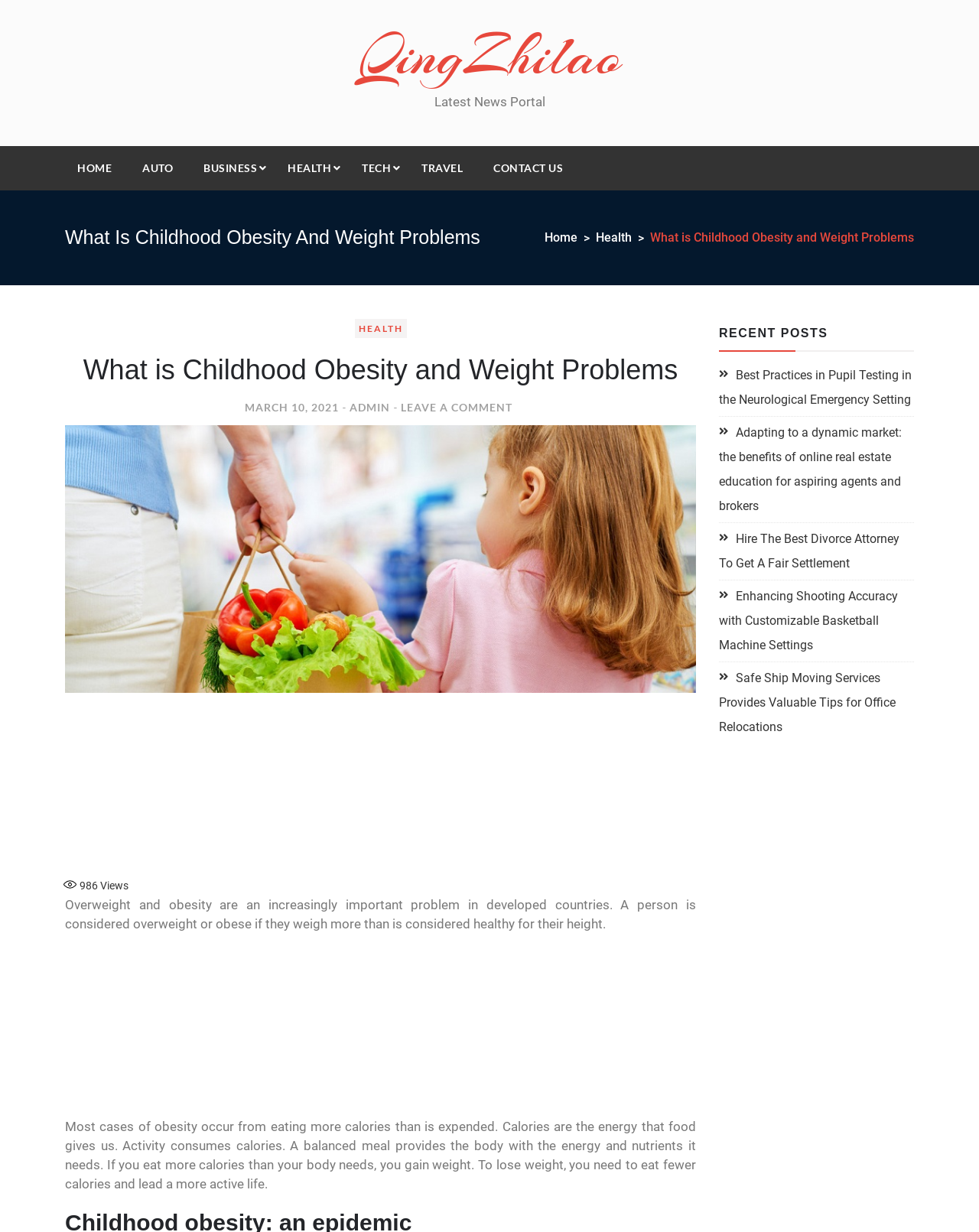Please locate the bounding box coordinates for the element that should be clicked to achieve the following instruction: "Click on the 'Best Practices in Pupil Testing in the Neurological Emergency Setting' link". Ensure the coordinates are given as four float numbers between 0 and 1, i.e., [left, top, right, bottom].

[0.734, 0.299, 0.931, 0.33]